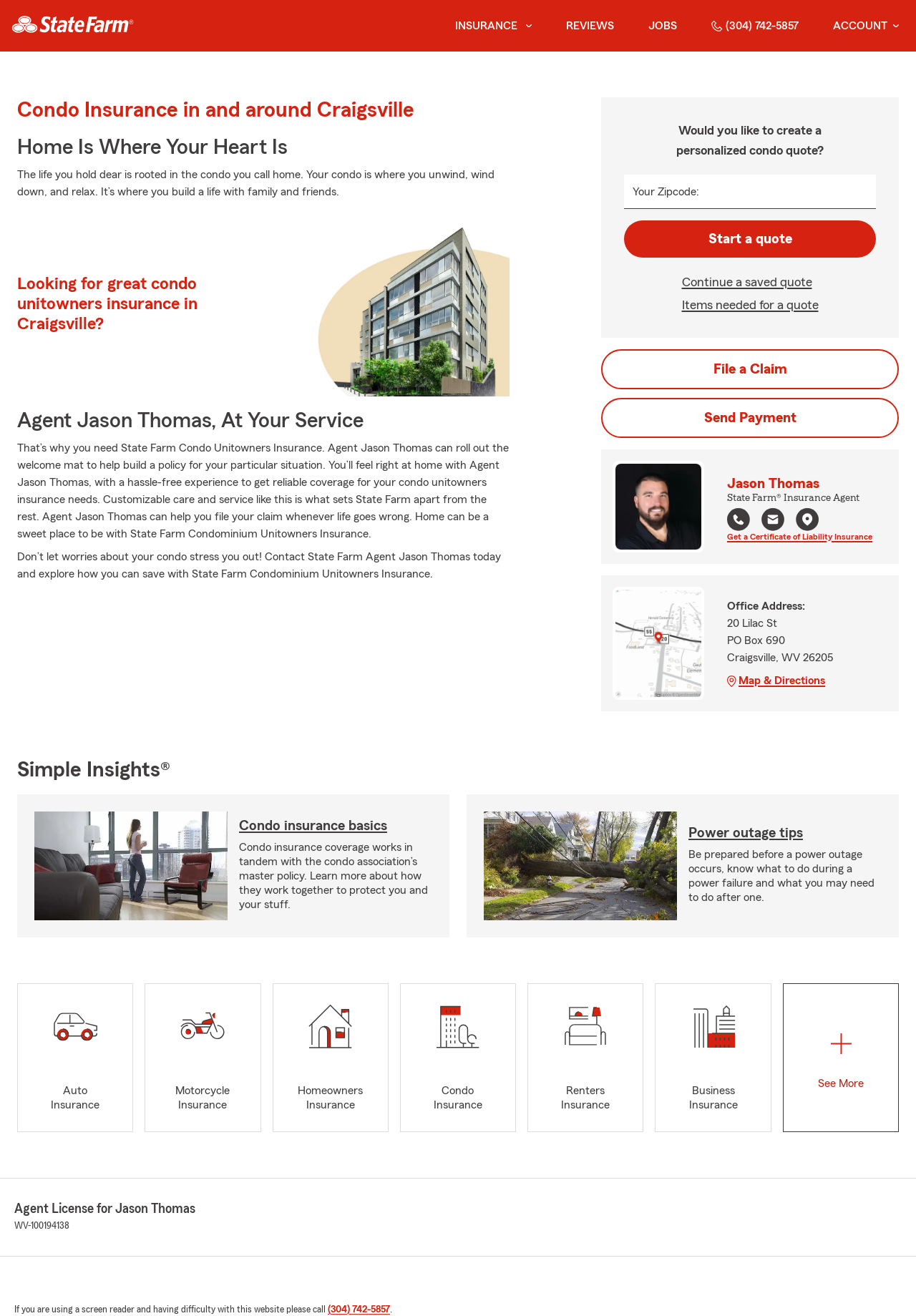Articulate a detailed summary of the webpage's content and design.

This webpage is about State Farm Agent Jason Thomas, who provides condo unit insurance and more in Craigsville, West Virginia. At the top of the page, there is a State Farm logo and a main menu navigation bar with links to insurance, reviews, jobs, and account information. Below the navigation bar, there is a heading that reads "Condo Insurance in and around Craigsville" followed by a brief introduction to condo insurance.

The page is divided into sections, with the first section introducing Jason Thomas as a State Farm agent who can help with condo unitowners insurance. There is a profile photo of Jason Thomas and a heading that reads "Agent Jason Thomas, At Your Service". Below this, there is a paragraph of text that describes the benefits of working with Jason Thomas to get reliable coverage for condo unitowners insurance needs.

The next section is a call to action, asking visitors if they would like to create a personalized condo quote. There is a zipcode input field, a "Start a quote" button, and links to continue a saved quote, items needed for a quote, and file a claim.

Below this, there is a section with Jason Thomas' contact information, including his office address, phone number, and email address. There is also a link to get a certificate of liability insurance and a map image with a link to get directions to his office.

The page also features a section called "Simple Insights" with links to articles about condo insurance basics and power outage tips. Additionally, there are links to other types of insurance offered by State Farm, including auto, motorcycle, homeowners, renters, and business insurance.

At the bottom of the page, there is a section with Jason Thomas' agent license information and a note about accessibility, with a phone number to call for assistance if needed.